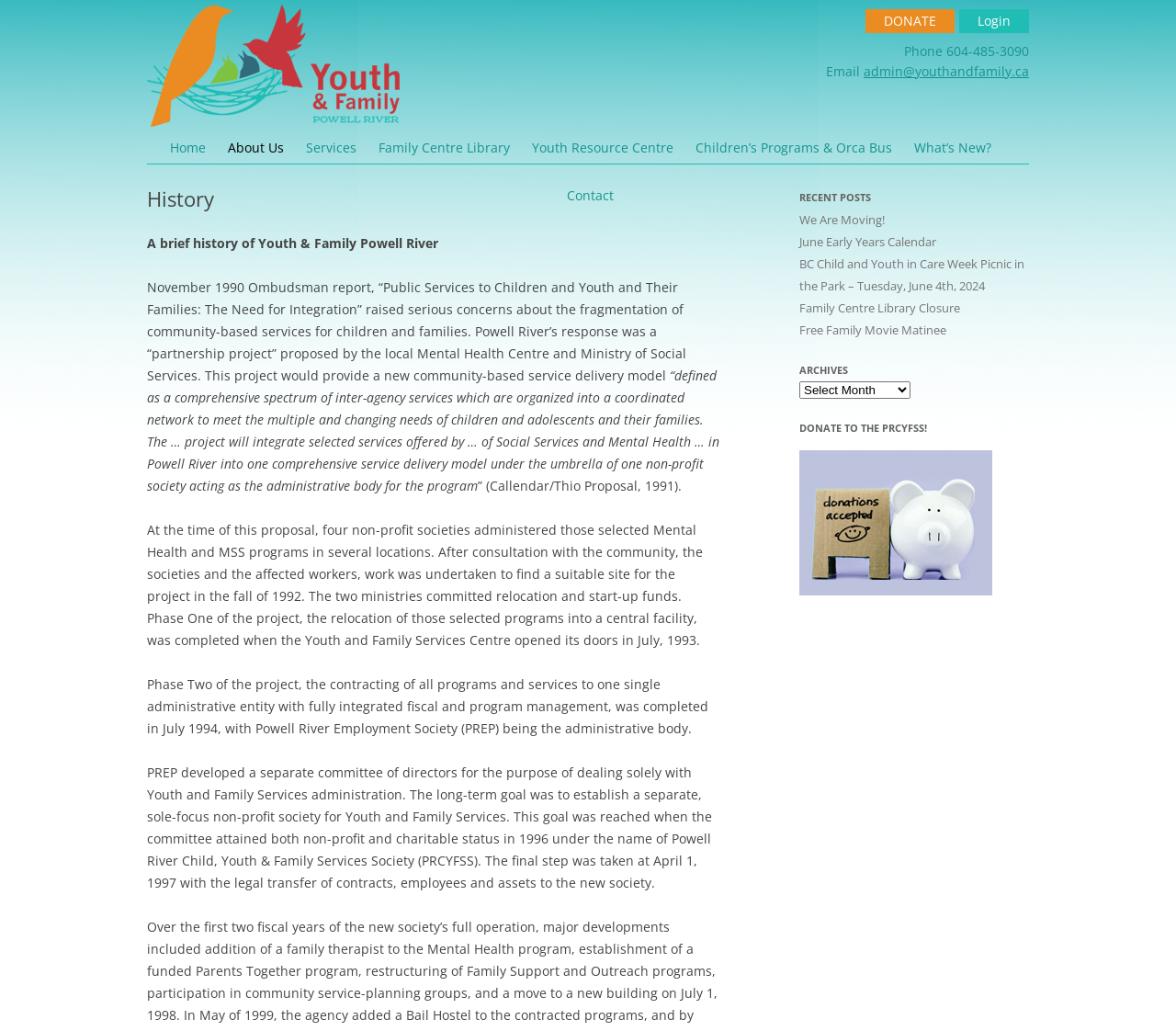What is the purpose of the 'Family Centre Library'?
Answer briefly with a single word or phrase based on the image.

Resource library